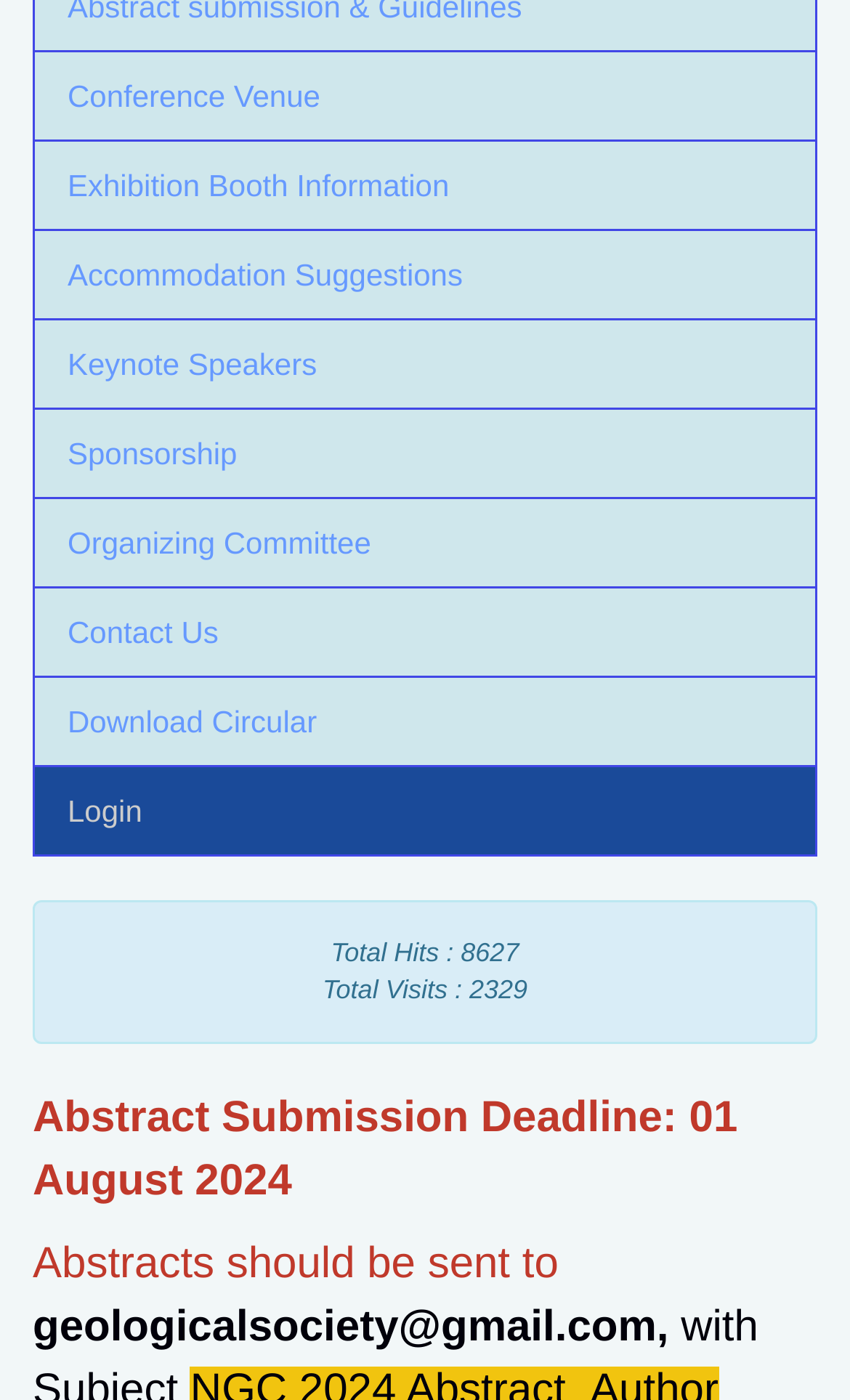Using the format (top-left x, top-left y, bottom-right x, bottom-right y), and given the element description, identify the bounding box coordinates within the screenshot: Login

[0.041, 0.548, 0.959, 0.61]